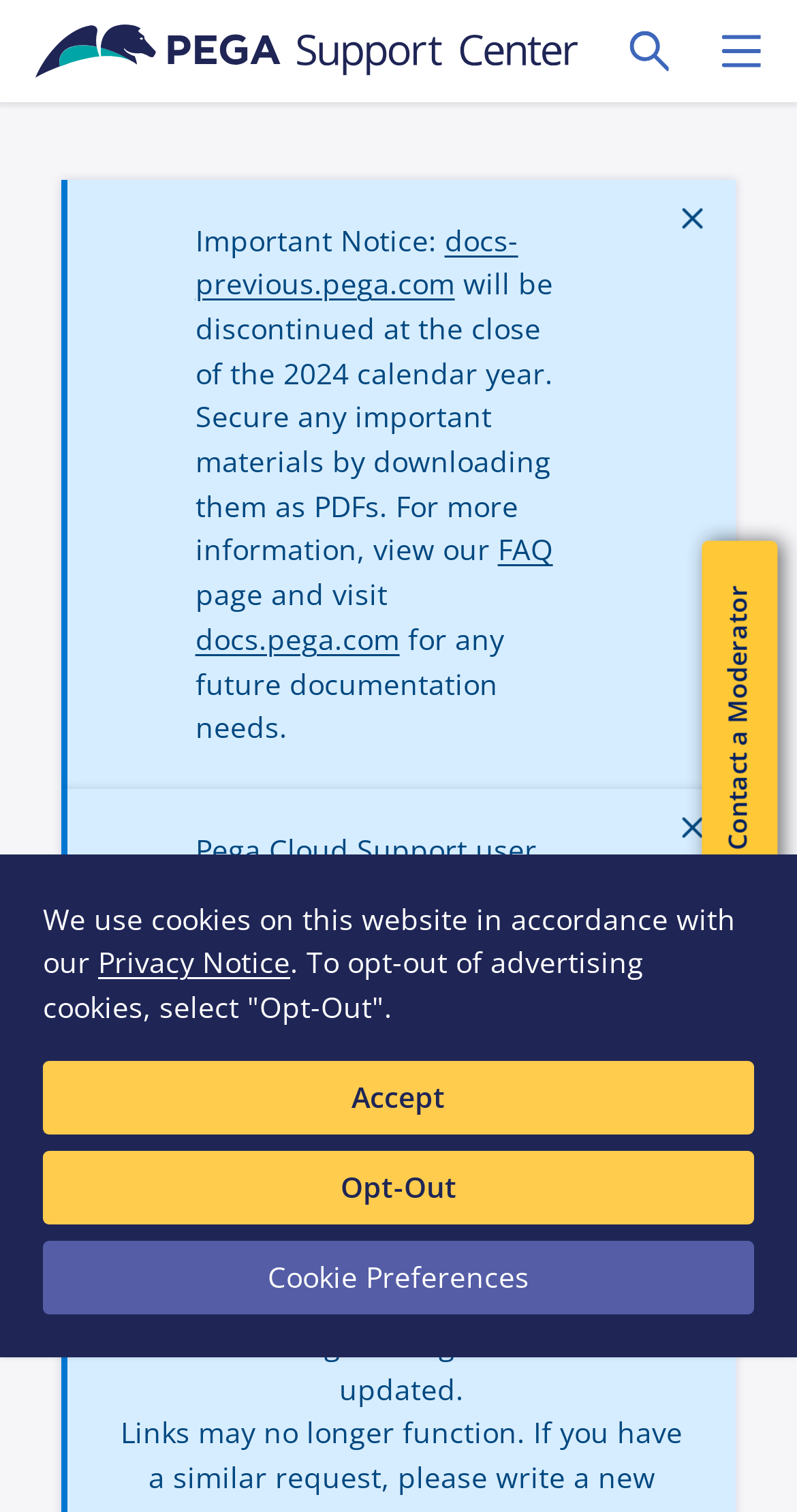Use a single word or phrase to answer the question:
What is the purpose of the 'Toggle Search Panel' button?

To open or close search panel